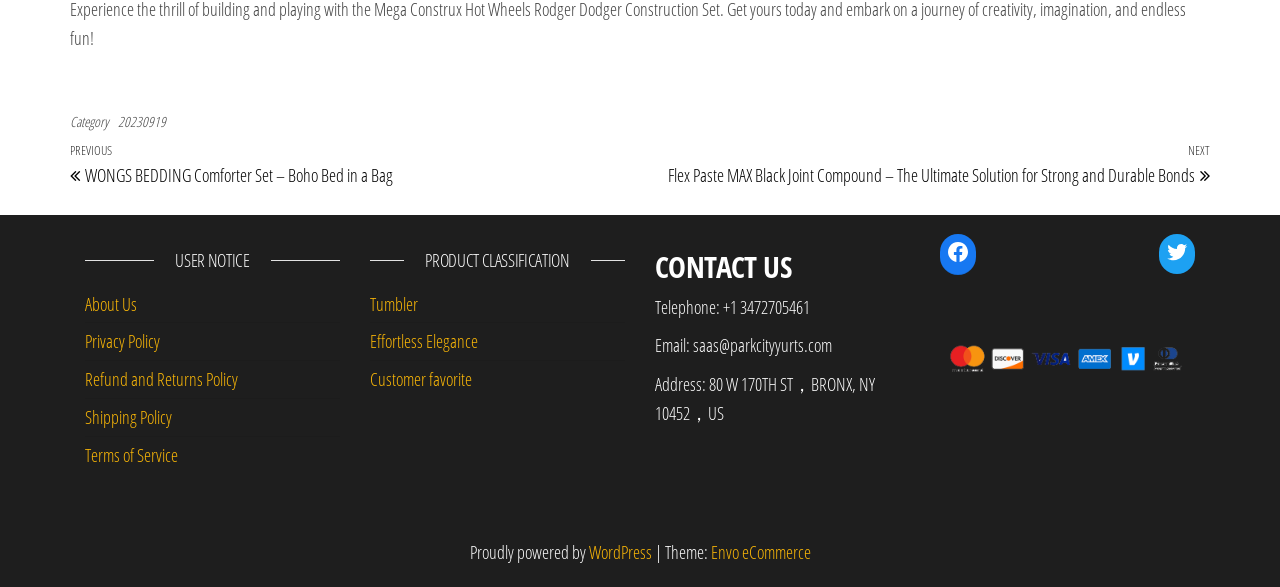What is the name of the platform powering the website?
Please answer using one word or phrase, based on the screenshot.

WordPress